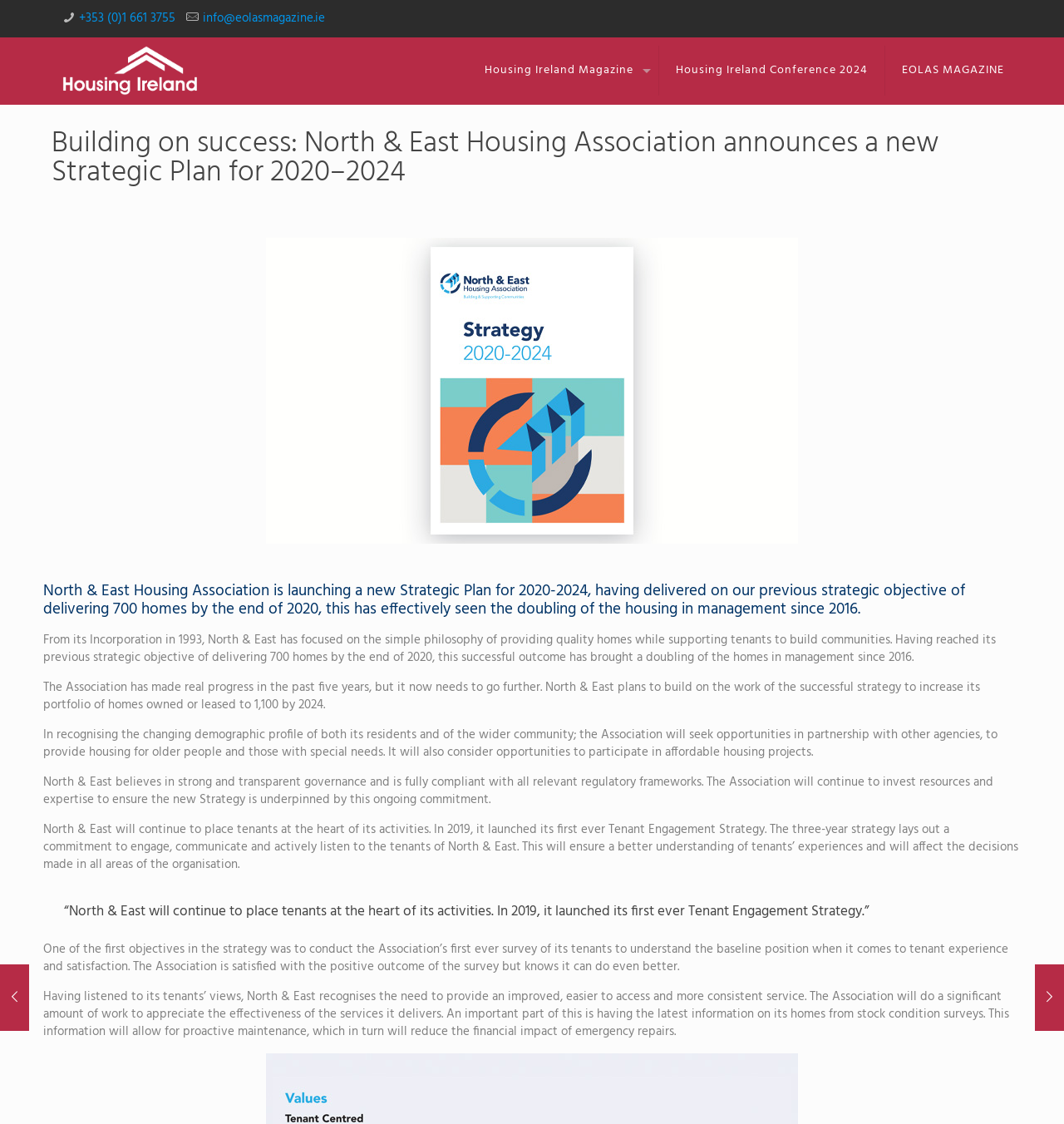Can you specify the bounding box coordinates of the area that needs to be clicked to fulfill the following instruction: "Visit the Housing Ireland Conference 2024 page"?

[0.62, 0.033, 0.832, 0.092]